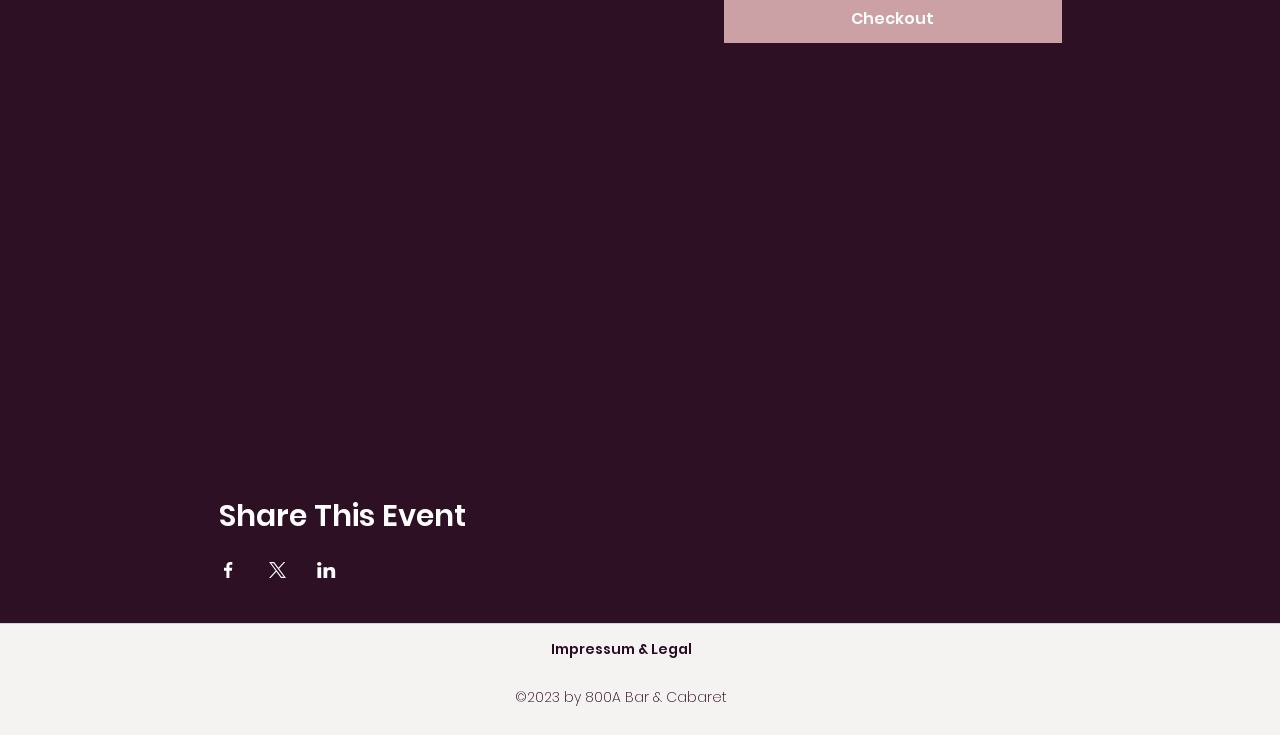What is the purpose of the 'Share This Event' section?
Answer the question with a detailed explanation, including all necessary information.

The 'Share This Event' section provides options to share the event on various social media platforms, including Facebook, X, and LinkedIn, allowing users to spread the word about the event.